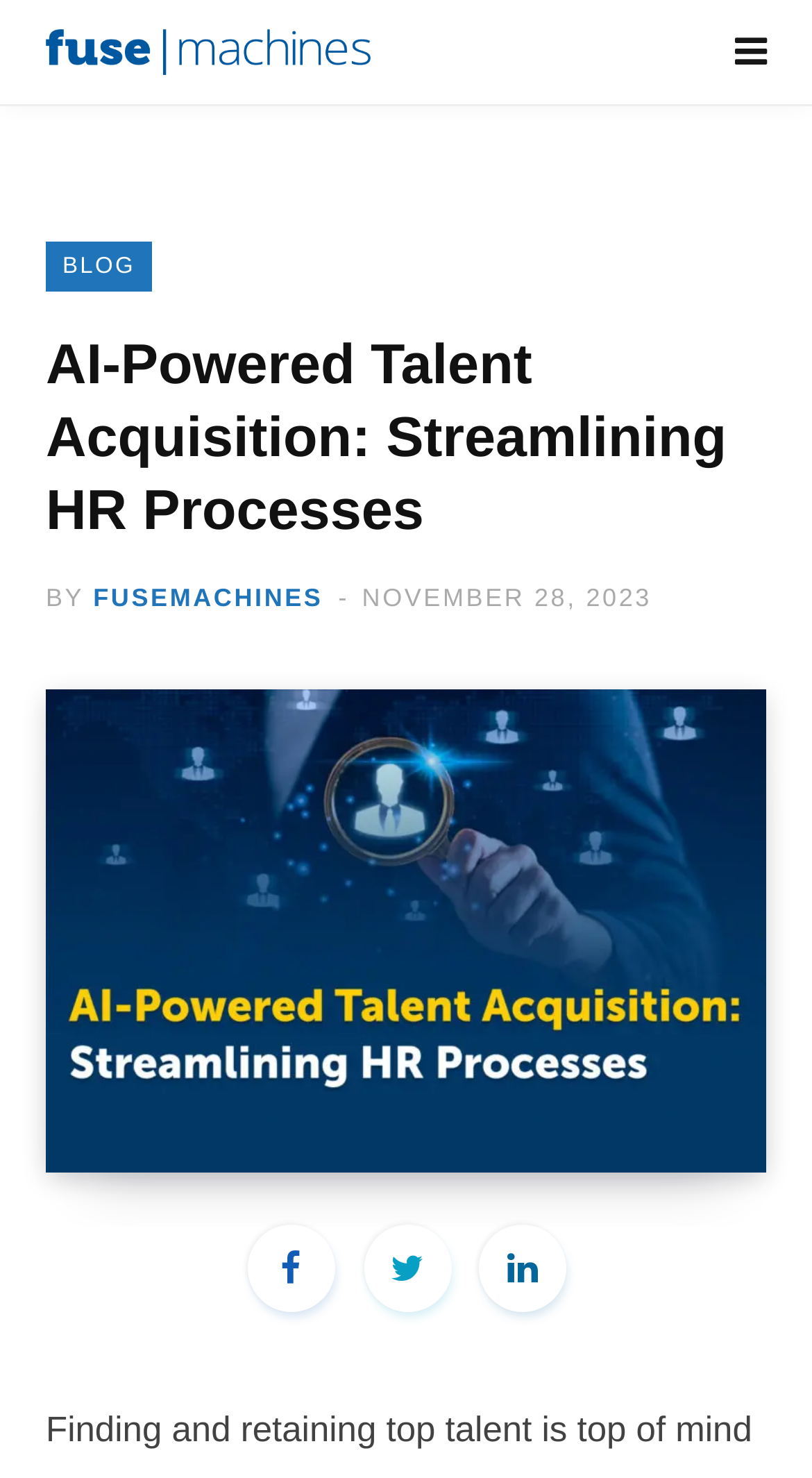Identify the bounding box coordinates of the clickable region necessary to fulfill the following instruction: "share the article on social media". The bounding box coordinates should be four float numbers between 0 and 1, i.e., [left, top, right, bottom].

[0.304, 0.828, 0.412, 0.887]